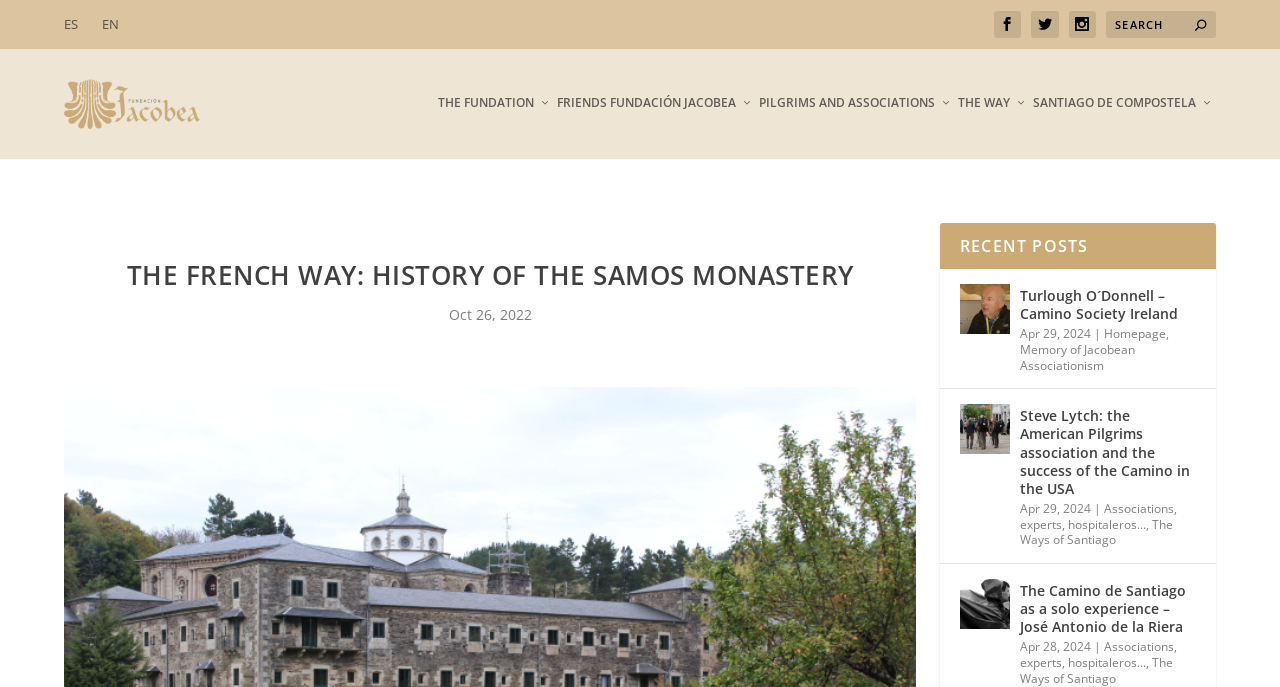What is the purpose of the search box?
Provide an in-depth and detailed answer to the question.

The search box is located at the top of the webpage with a label 'Search for:', indicating that it is intended for users to search for specific content within the website.